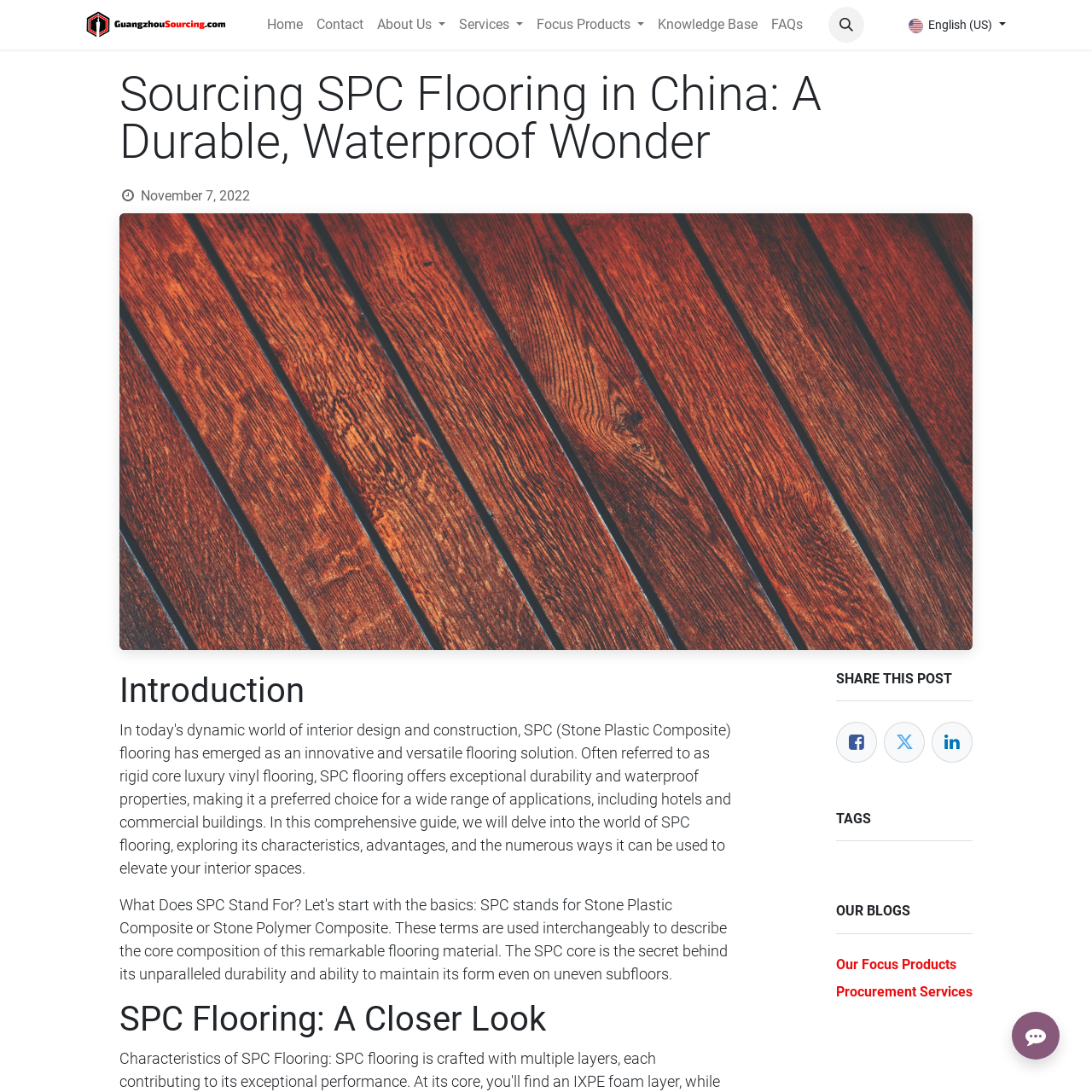Bounding box coordinates are specified in the format (top-left x, top-left y, bottom-right x, bottom-right y). All values are floating point numbers bounded between 0 and 1. Please provide the bounding box coordinate of the region this sentence describes: ​

[0.809, 0.661, 0.847, 0.699]